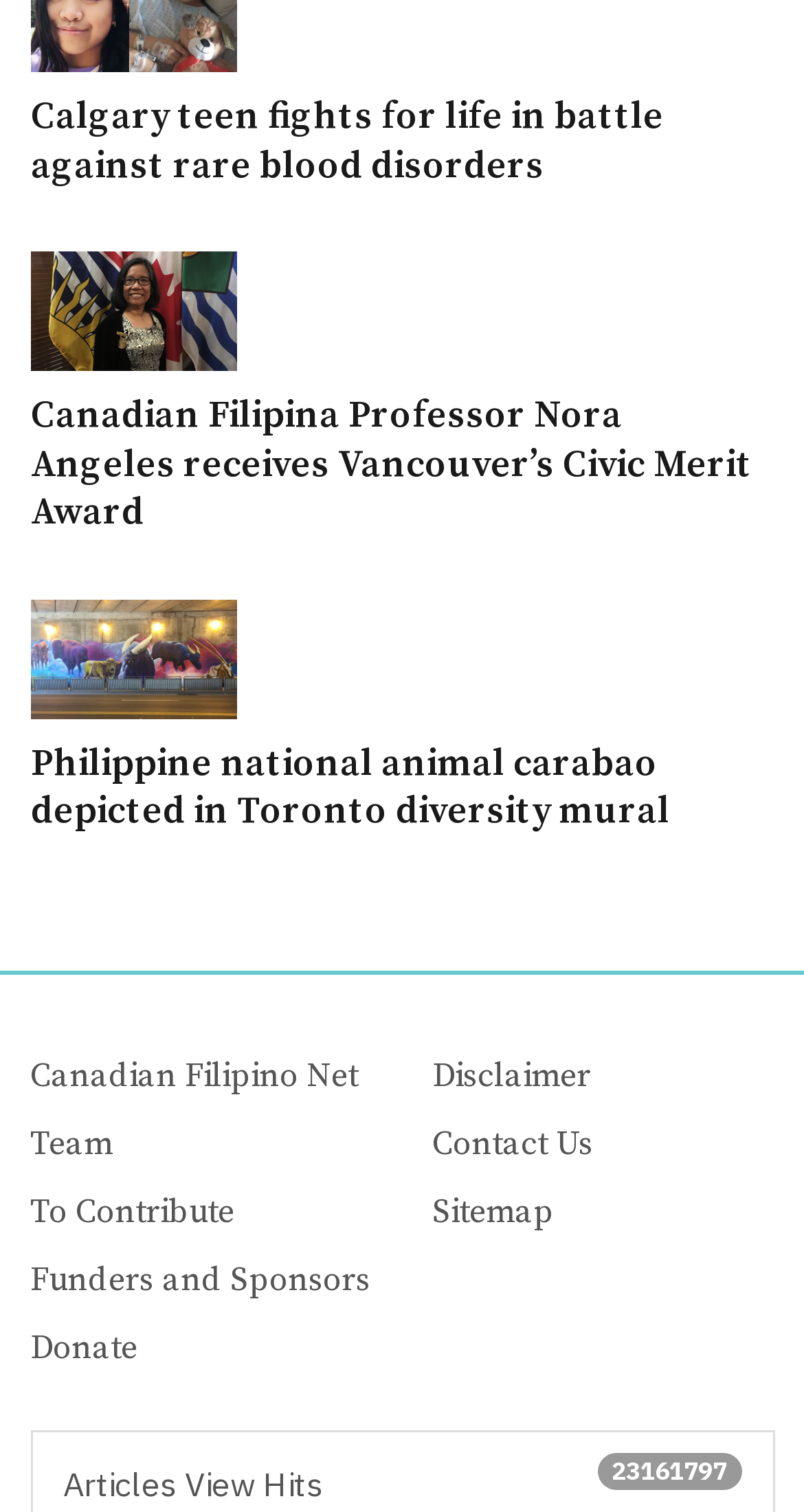Answer the question with a brief word or phrase:
What is the last link on the webpage?

Sitemap